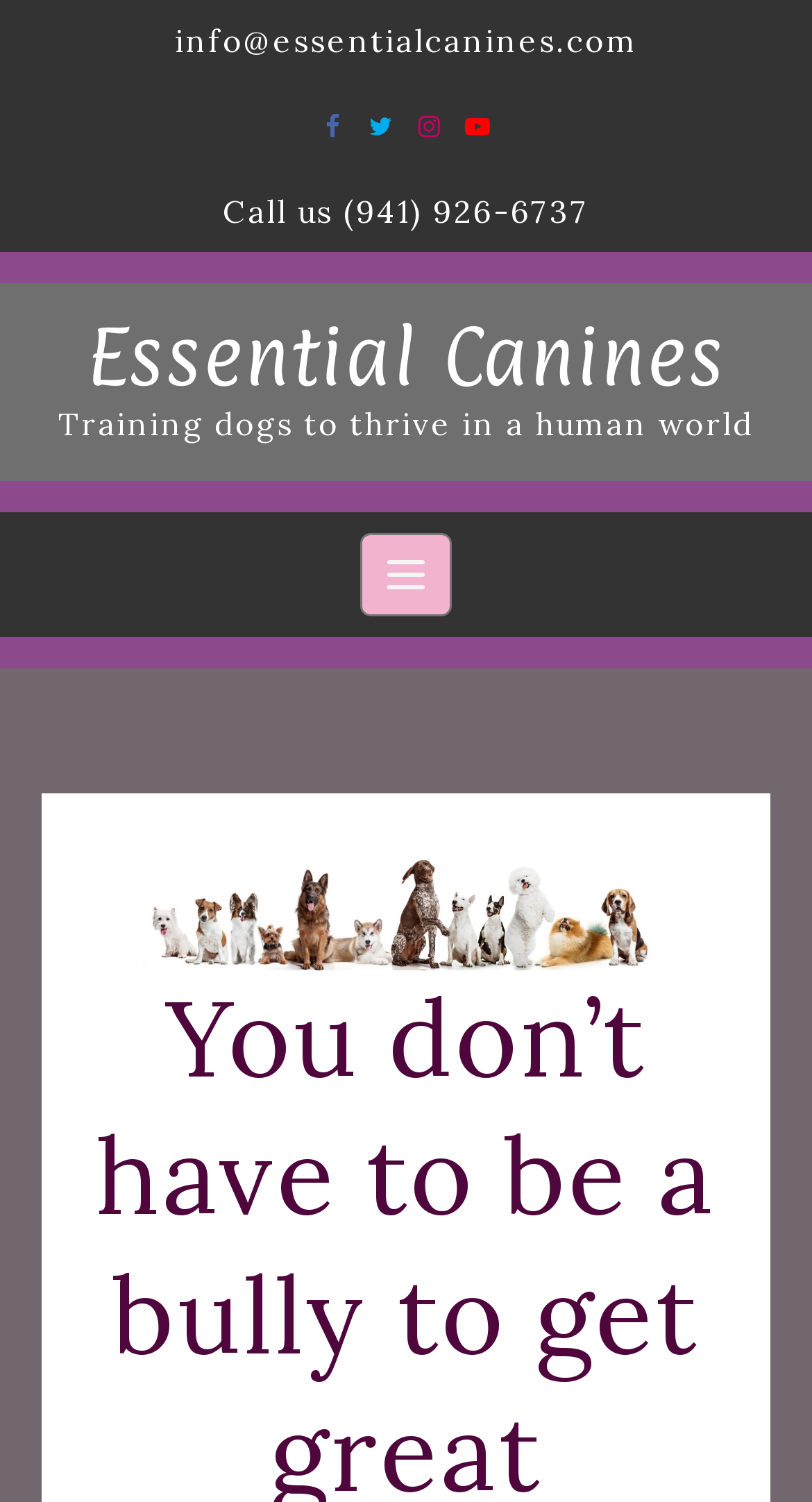Identify the bounding box coordinates for the UI element described as: "Essential Canines". The coordinates should be provided as four floats between 0 and 1: [left, top, right, bottom].

[0.106, 0.205, 0.894, 0.269]